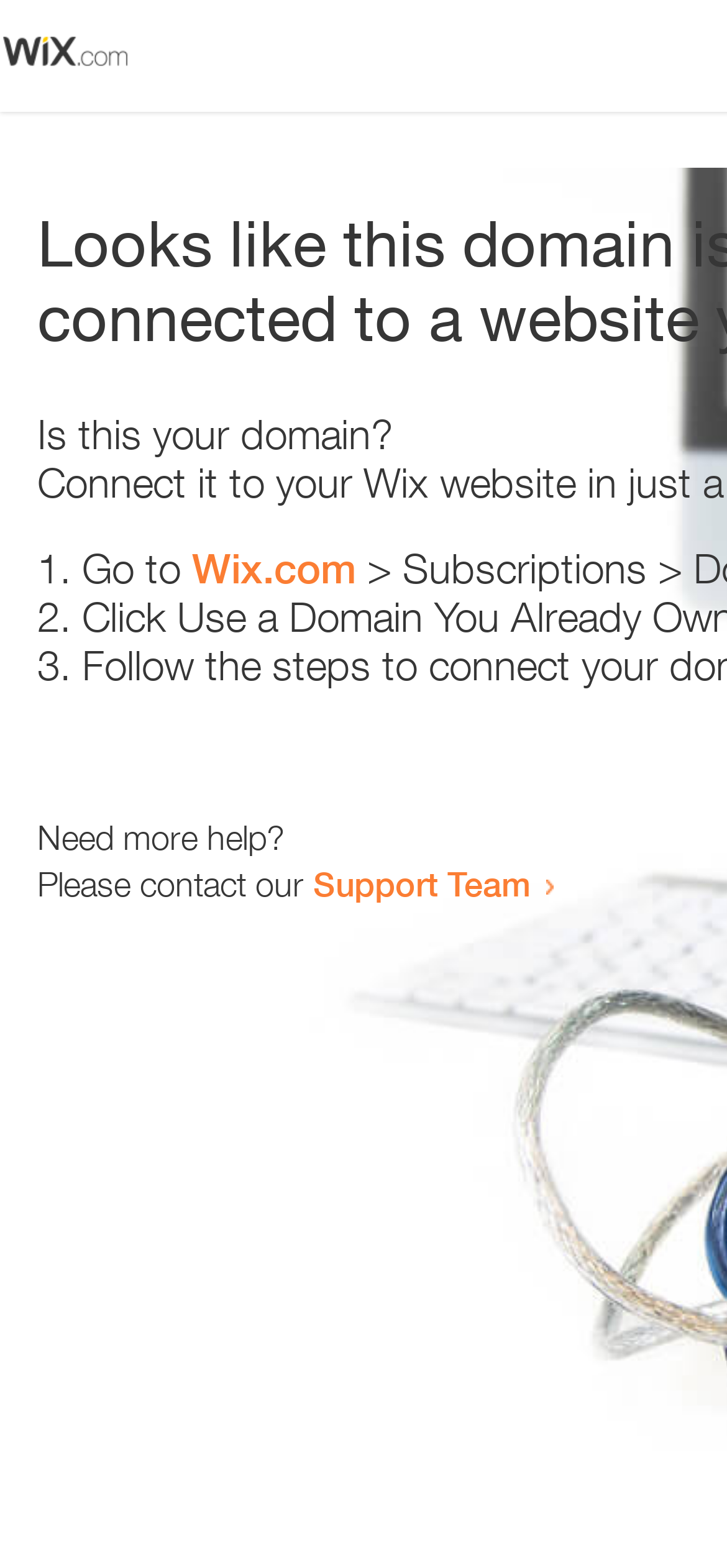Determine which piece of text is the heading of the webpage and provide it.

Looks like this domain isn't
connected to a website yet